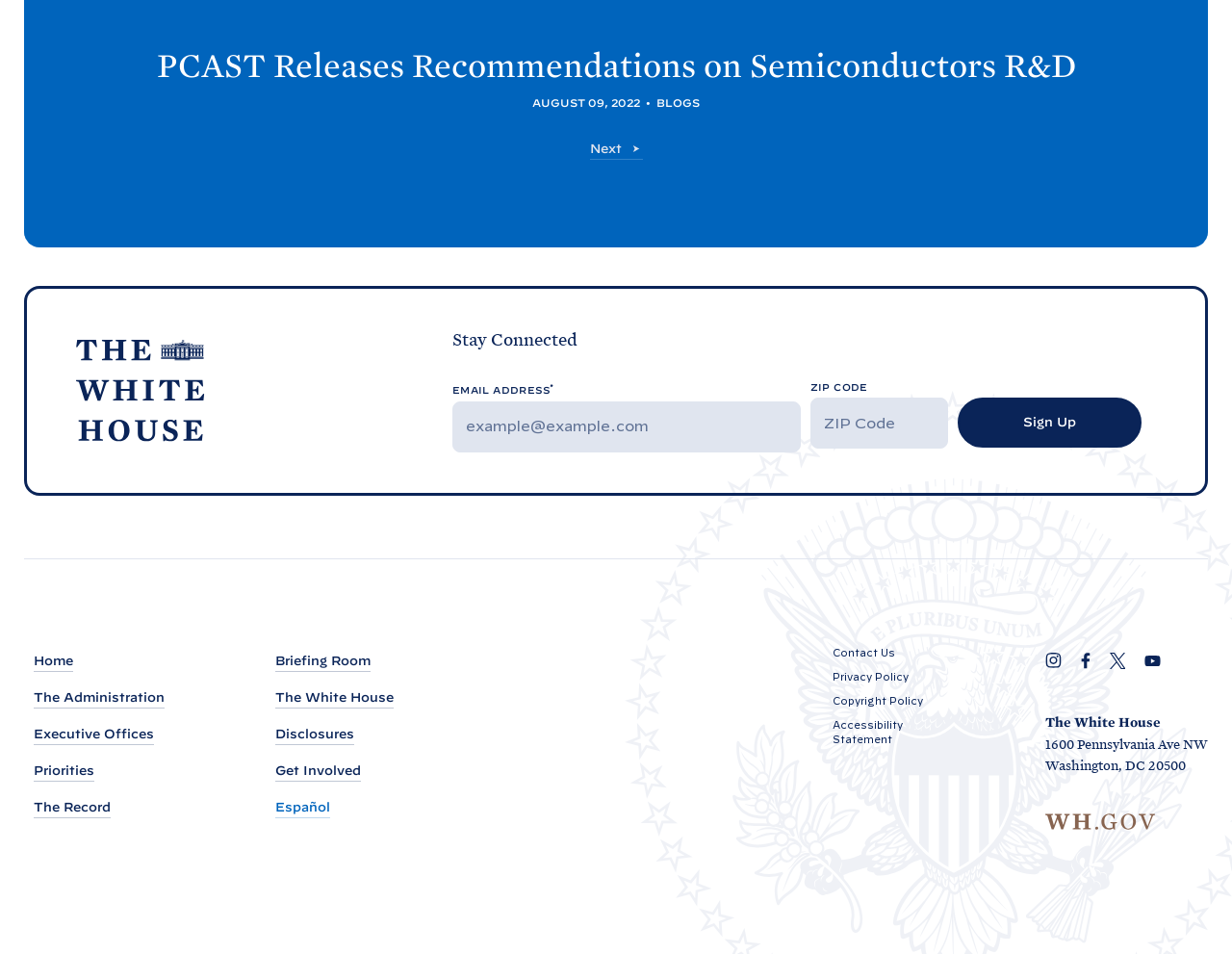Please identify the bounding box coordinates of the element that needs to be clicked to perform the following instruction: "View Briefing Room".

[0.223, 0.685, 0.3, 0.704]